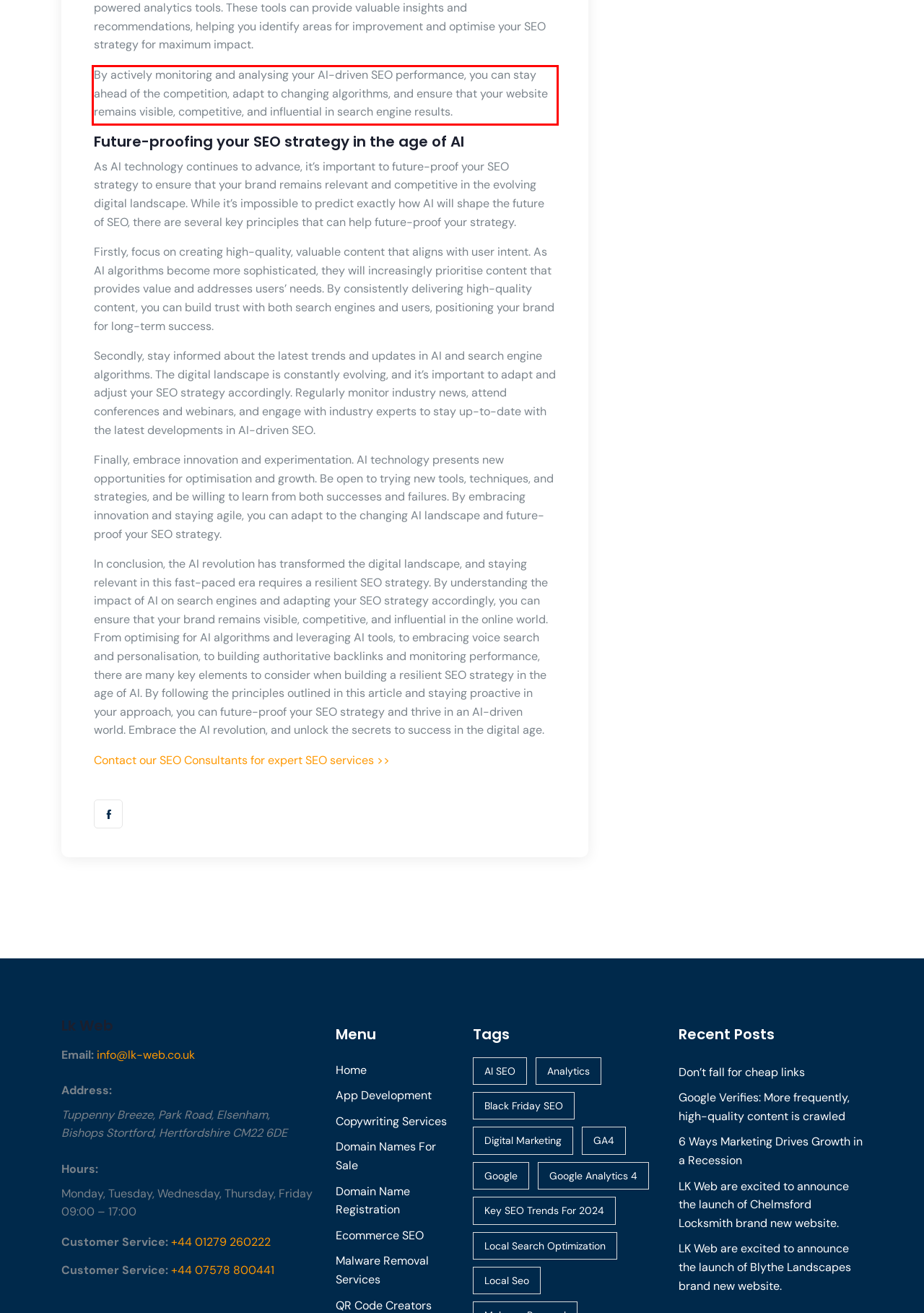Inspect the webpage screenshot that has a red bounding box and use OCR technology to read and display the text inside the red bounding box.

By actively monitoring and analysing your AI-driven SEO performance, you can stay ahead of the competition, adapt to changing algorithms, and ensure that your website remains visible, competitive, and influential in search engine results.